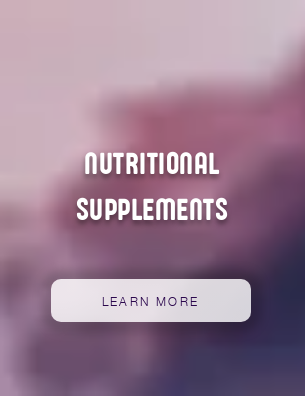What kind of aesthetic does the background create?
Refer to the image and provide a detailed answer to the question.

The soft, blurred background creates a calming aesthetic, which suggests a focus on health and well-being, aligning with the overarching goal of providing resources for improved wellness through various treatments and nutritional support options.